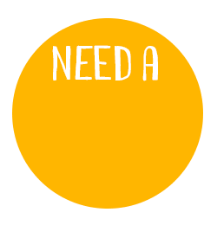Explain what is happening in the image with as much detail as possible.

The image features a vibrant yellow circle with bold white text that reads "NEED A". This eye-catching graphic is designed to grab attention, possibly inviting viewers to consider their need for a professional service or product related to web development or digital marketing. The simplicity and color choice suggest a modern, approachable aesthetic, likely aimed at encouraging potential clients to take action, such as seeking assistance in creating or enhancing their online presence.